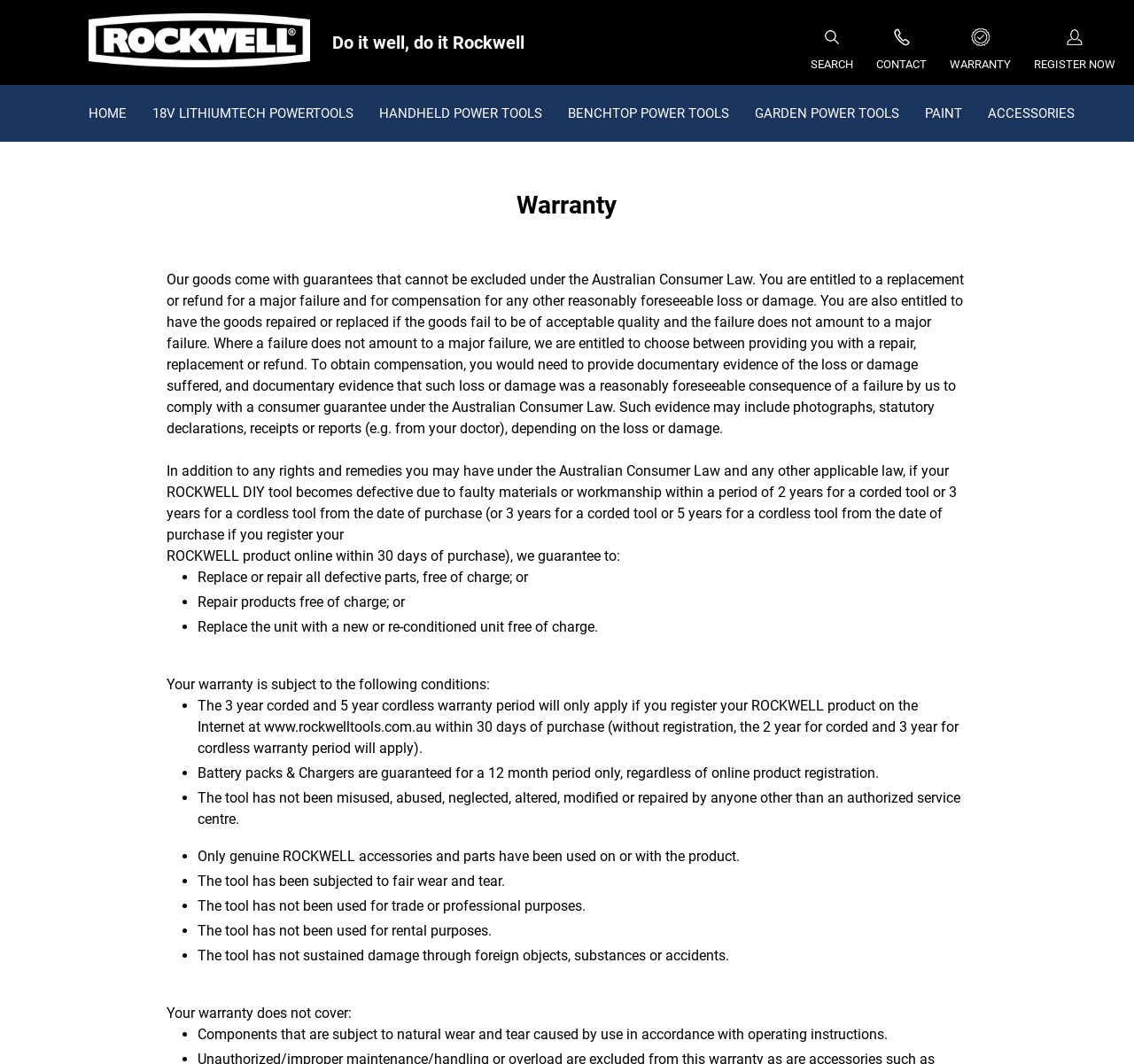Based on the image, provide a detailed and complete answer to the question: 
What is the condition for the 3-year corded and 5-year cordless warranty period to apply?

The condition for the 3-year corded and 5-year cordless warranty period to apply can be found in the text, which states 'The 3 year corded and 5 year cordless warranty period will only apply if you register your ROCKWELL product on the Internet at www.rockwelltools.com.au within 30 days of purchase'.